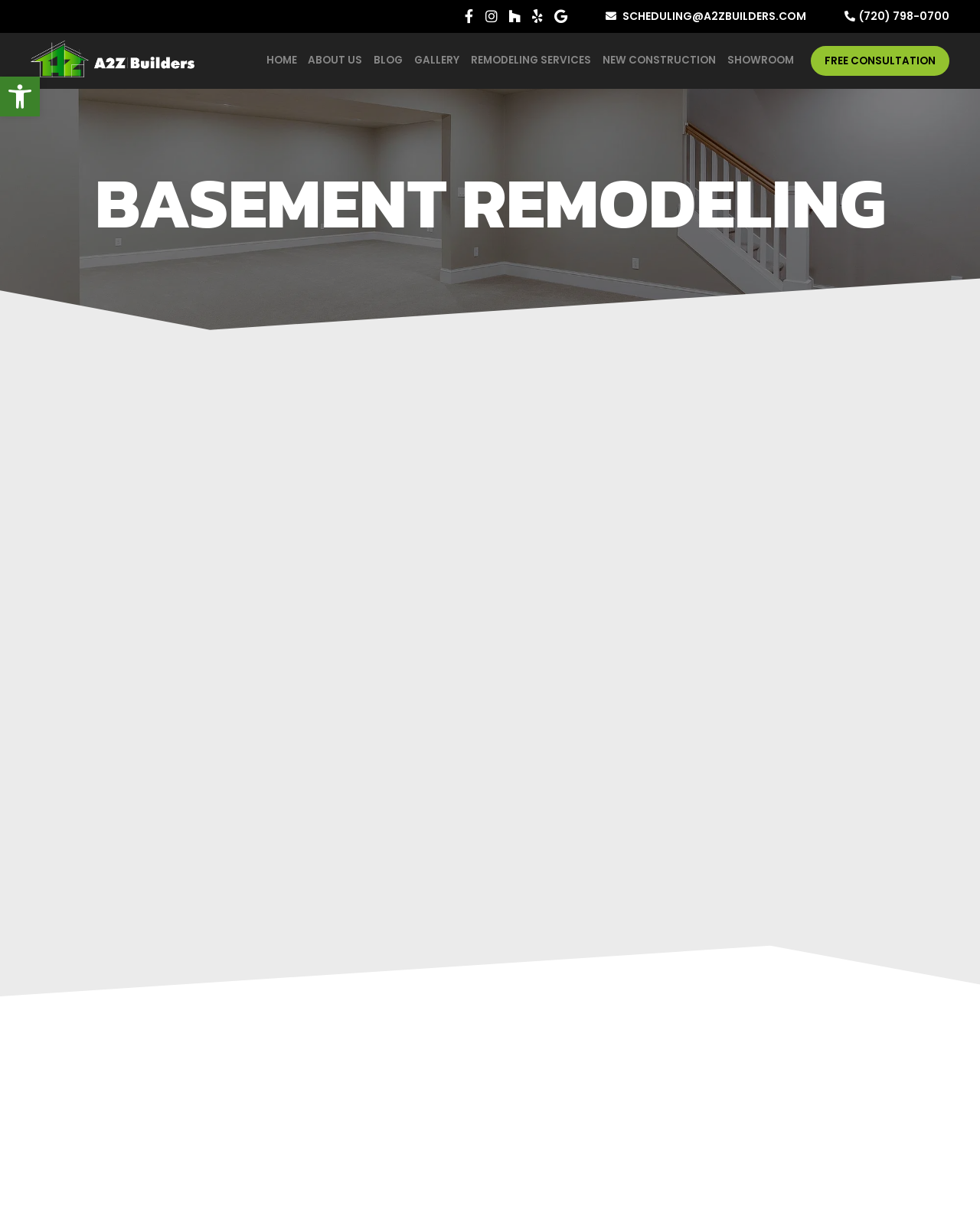Utilize the information from the image to answer the question in detail:
What is the phone number to contact?

I looked at the top-right corner of the webpage and found the phone number '(720) 798-0700' next to the email address.